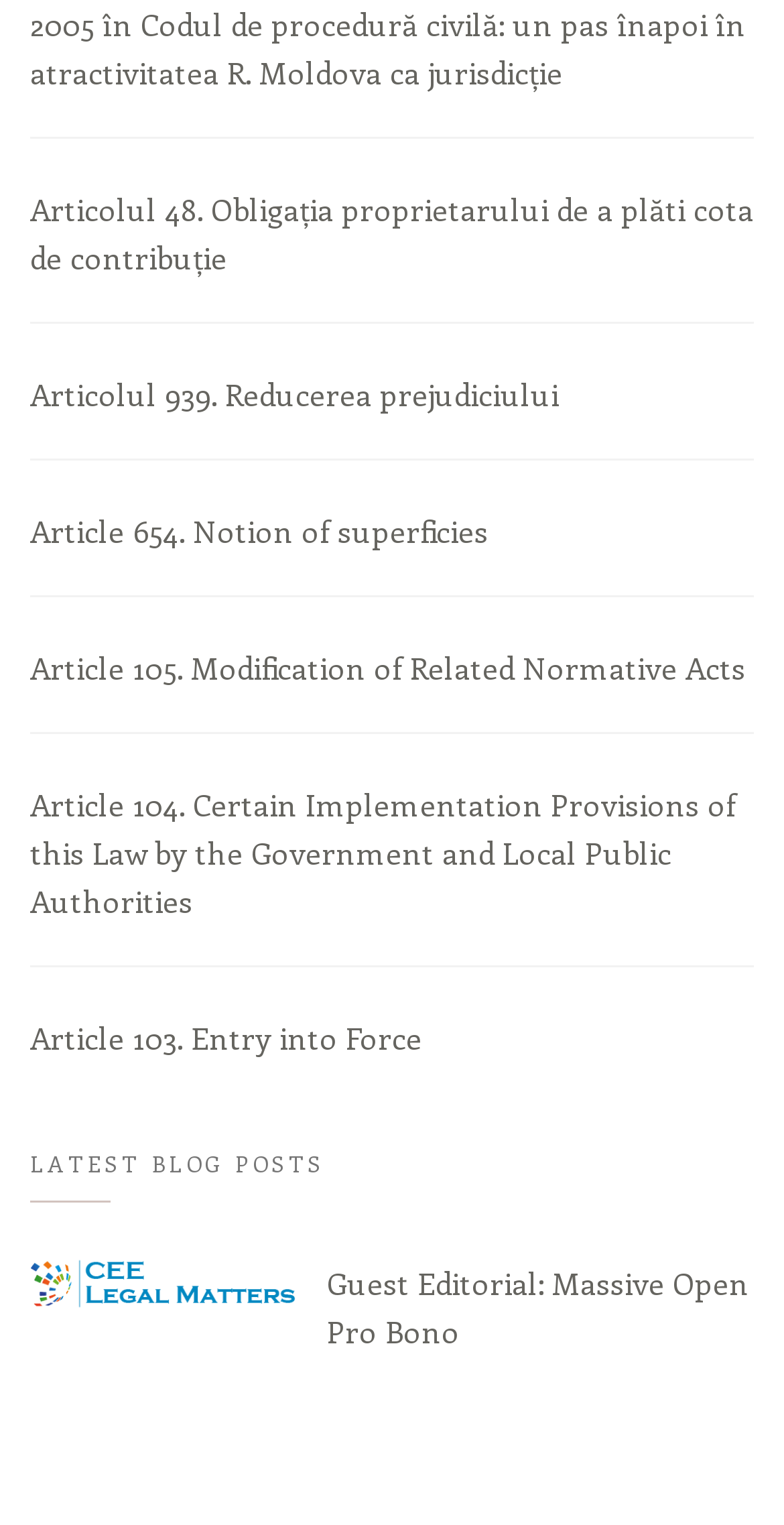What is the topic of Article 654?
Please provide a single word or phrase as your answer based on the image.

Notion of superficies